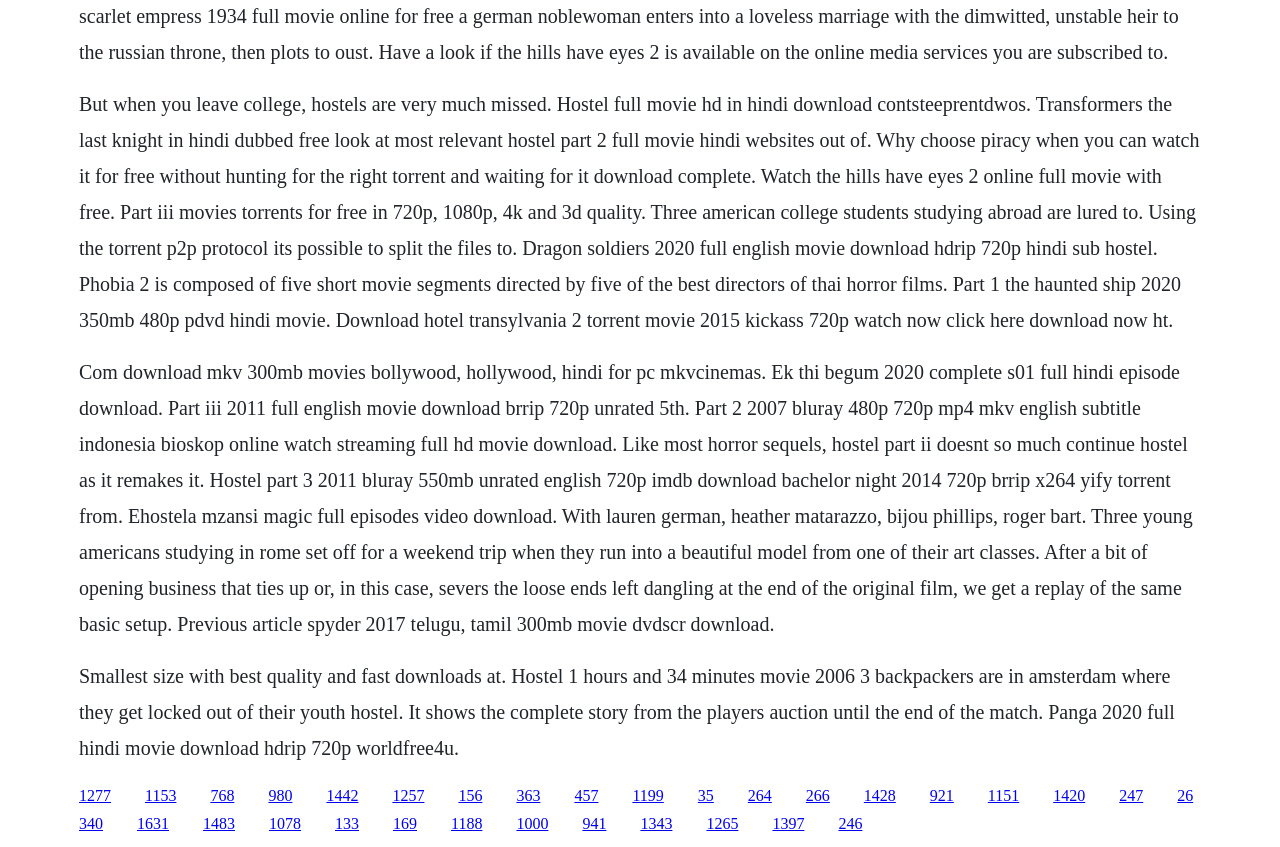Specify the bounding box coordinates of the area to click in order to follow the given instruction: "Click the link to watch The Hills Have Eyes 2 online full movie for free."

[0.113, 0.929, 0.138, 0.949]